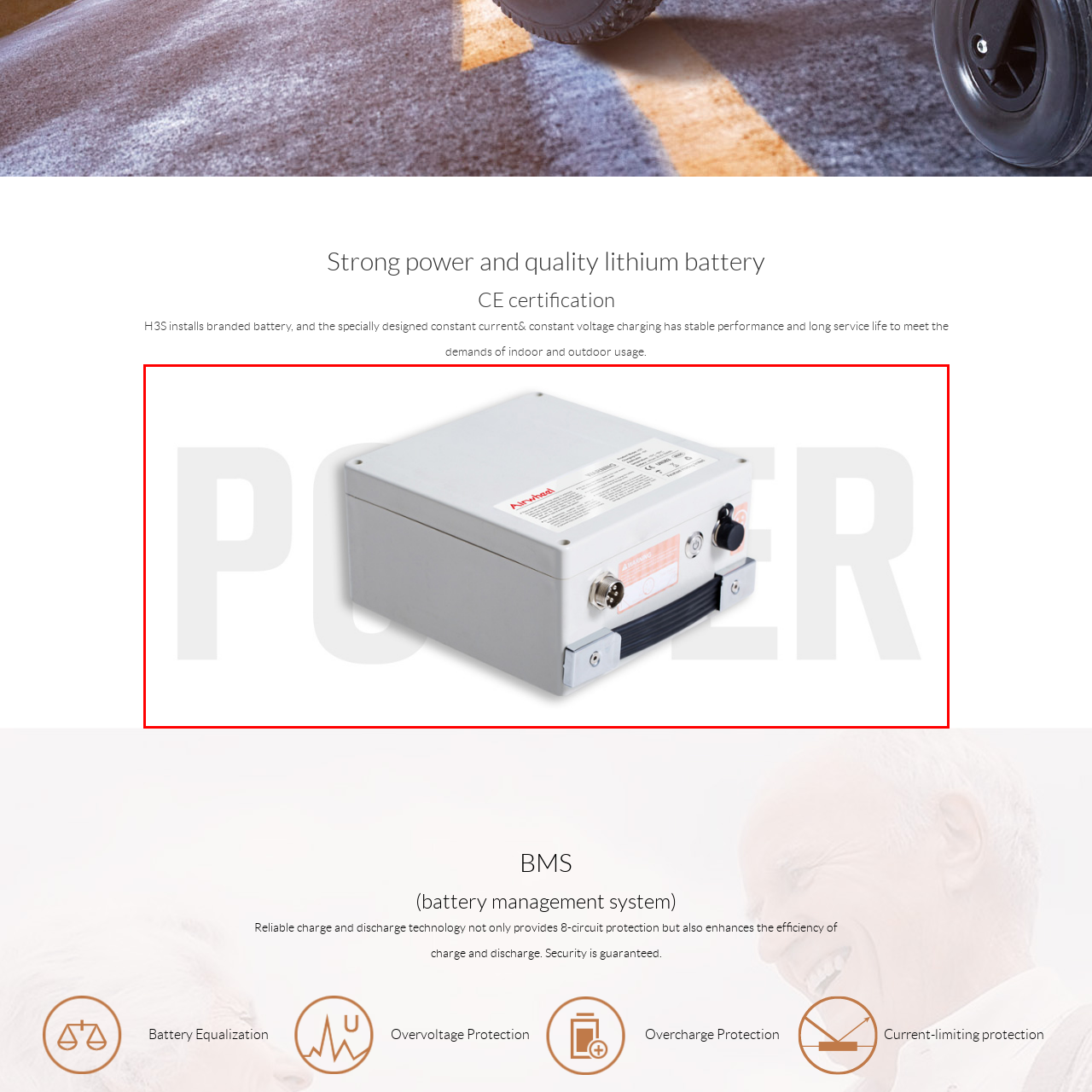What type of wheelchairs is the battery designed for?
Observe the image enclosed by the red boundary and respond with a one-word or short-phrase answer.

Electric manual wheelchairs